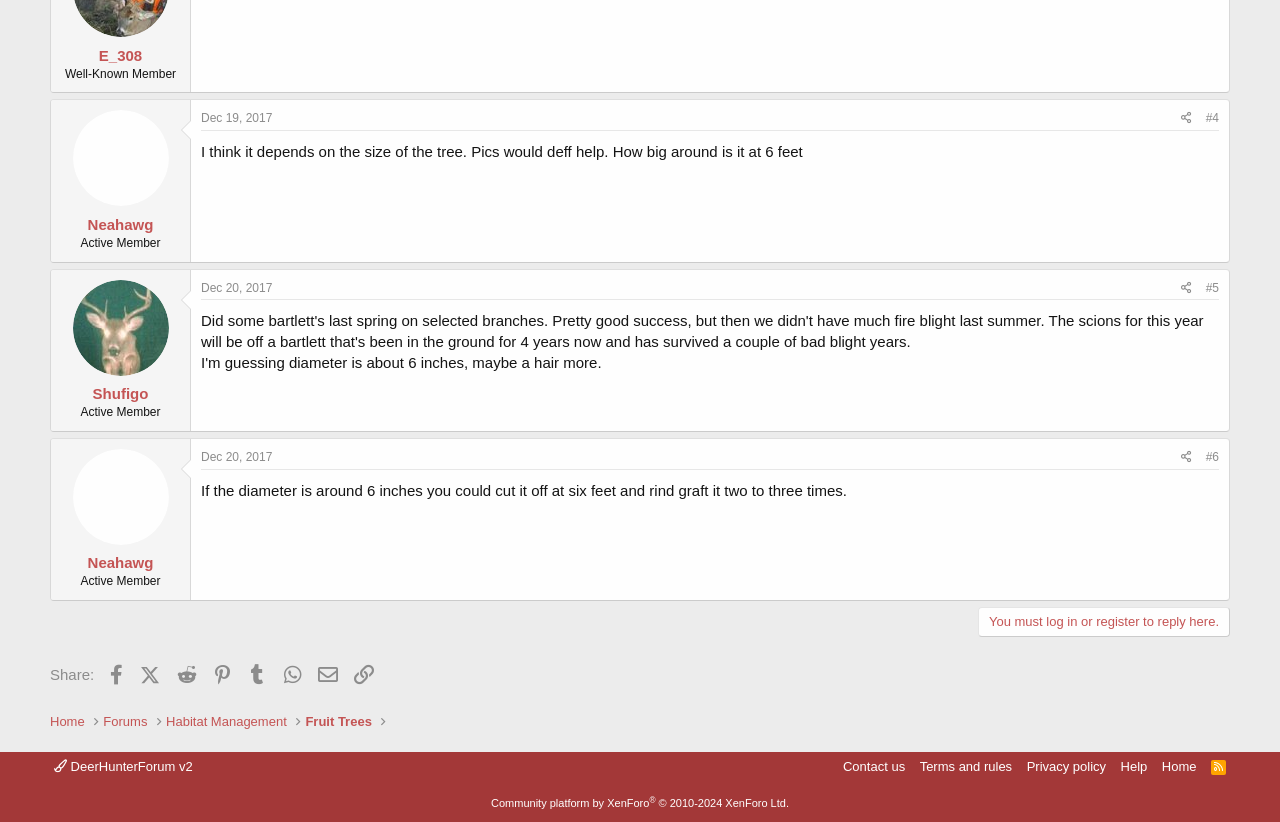Please specify the bounding box coordinates in the format (top-left x, top-left y, bottom-right x, bottom-right y), with values ranging from 0 to 1. Identify the bounding box for the UI component described as follows: Forums

[0.081, 0.867, 0.115, 0.89]